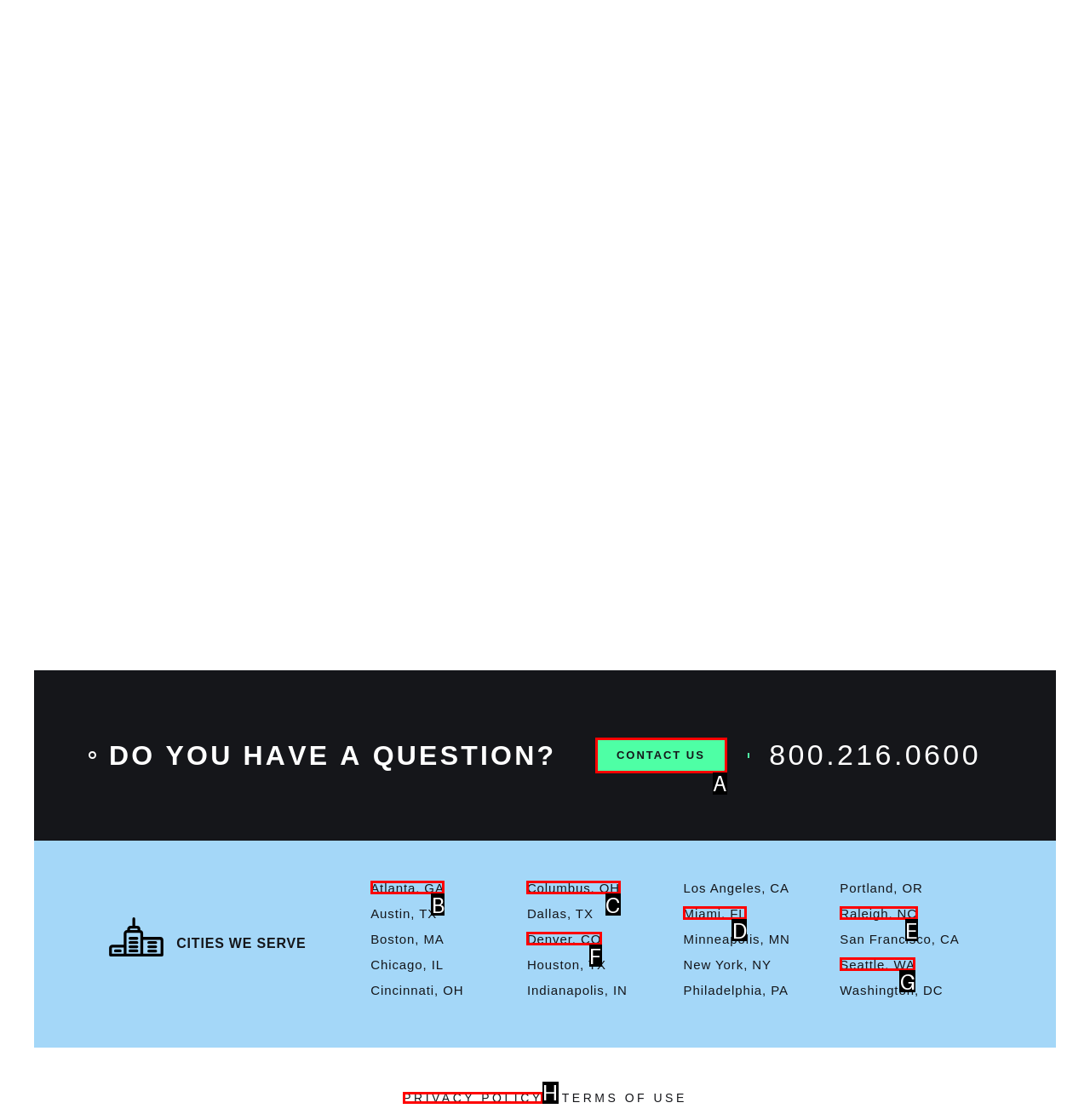Which HTML element should be clicked to perform the following task: Read privacy policy
Reply with the letter of the appropriate option.

H